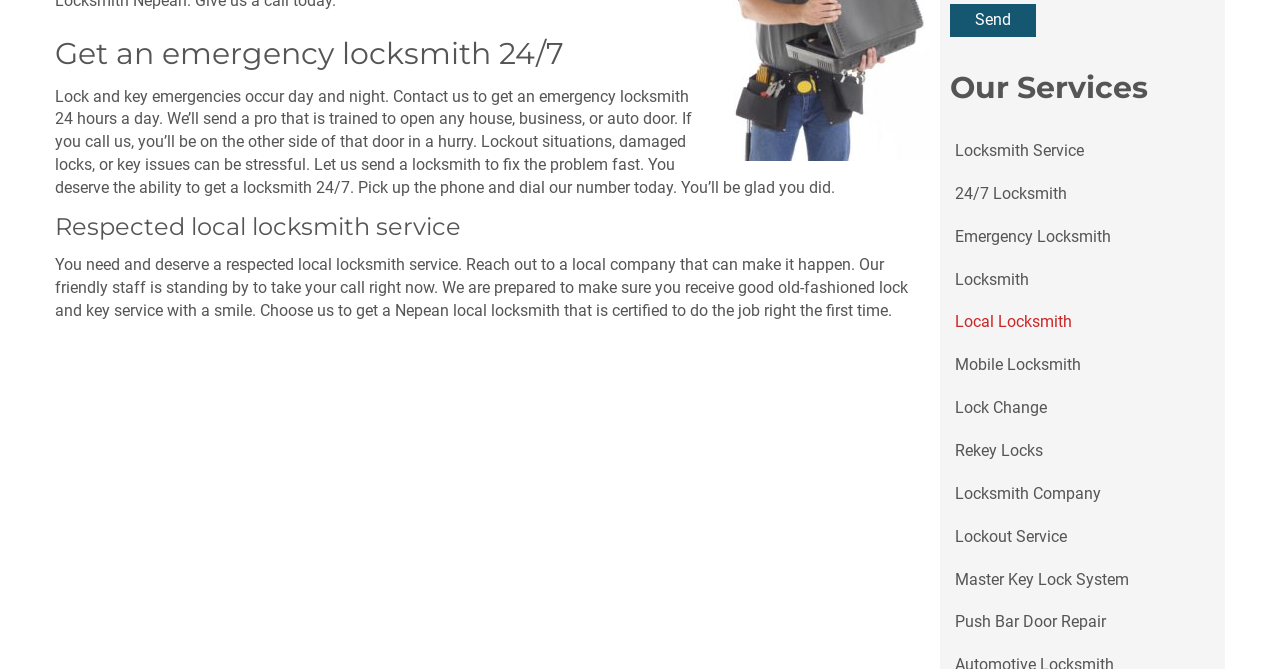Identify the bounding box coordinates for the element that needs to be clicked to fulfill this instruction: "Click the Send button". Provide the coordinates in the format of four float numbers between 0 and 1: [left, top, right, bottom].

[0.742, 0.007, 0.809, 0.056]